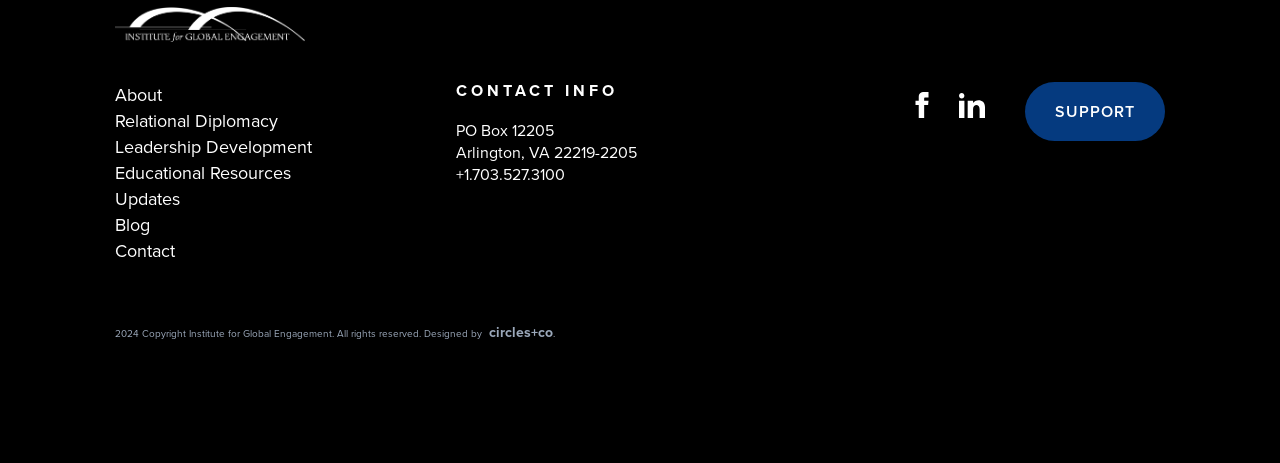Find the bounding box coordinates for the HTML element specified by: "Updates".

[0.09, 0.402, 0.141, 0.458]